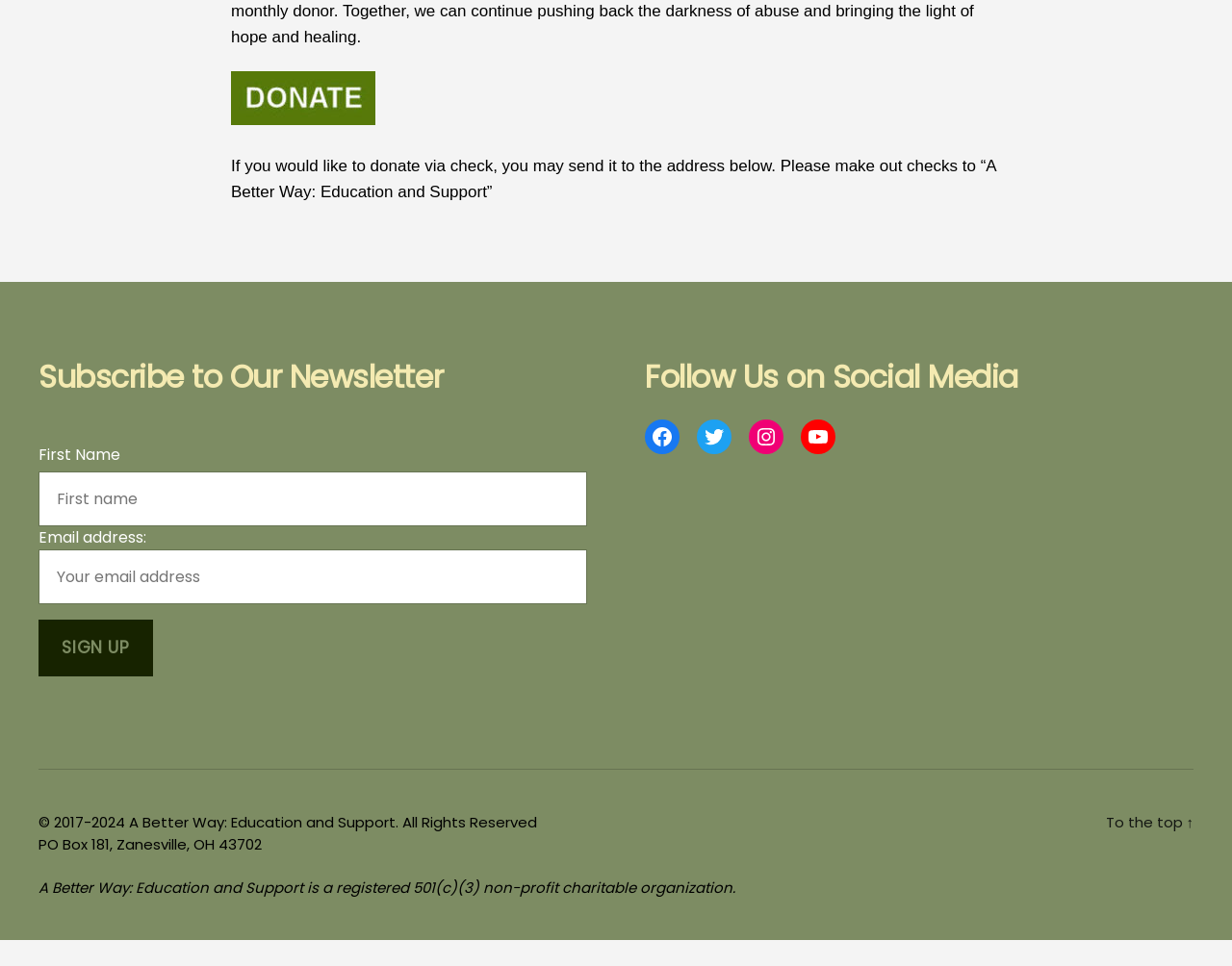What is the organization's name?
Answer the question in as much detail as possible.

The organization's name can be found in the footer section of the webpage, where it is mentioned as 'A Better Way: Education and Support' in the copyright information and also as the recipient of donations via check.